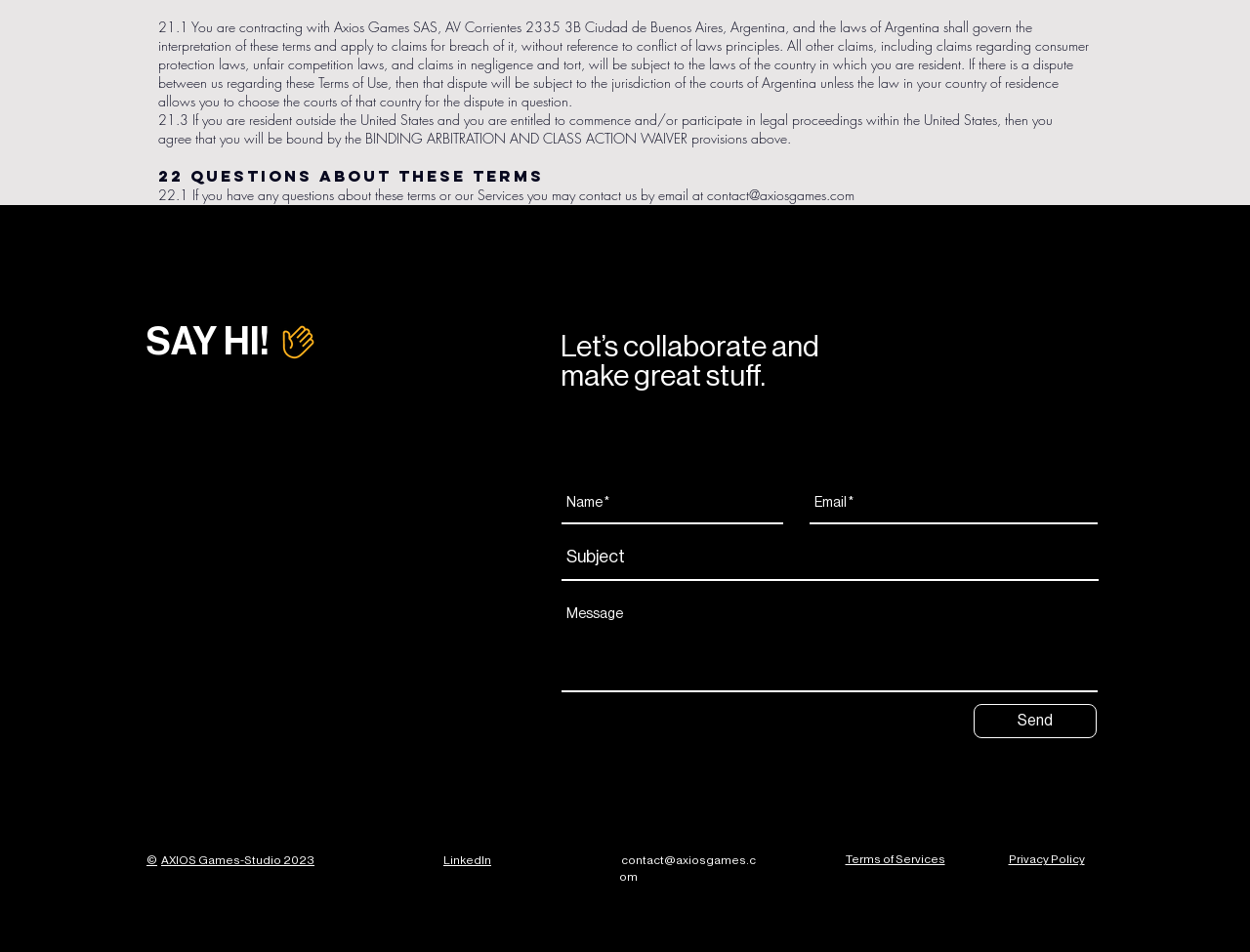Please find the bounding box coordinates for the clickable element needed to perform this instruction: "Click the 'Send' button".

[0.779, 0.739, 0.877, 0.775]